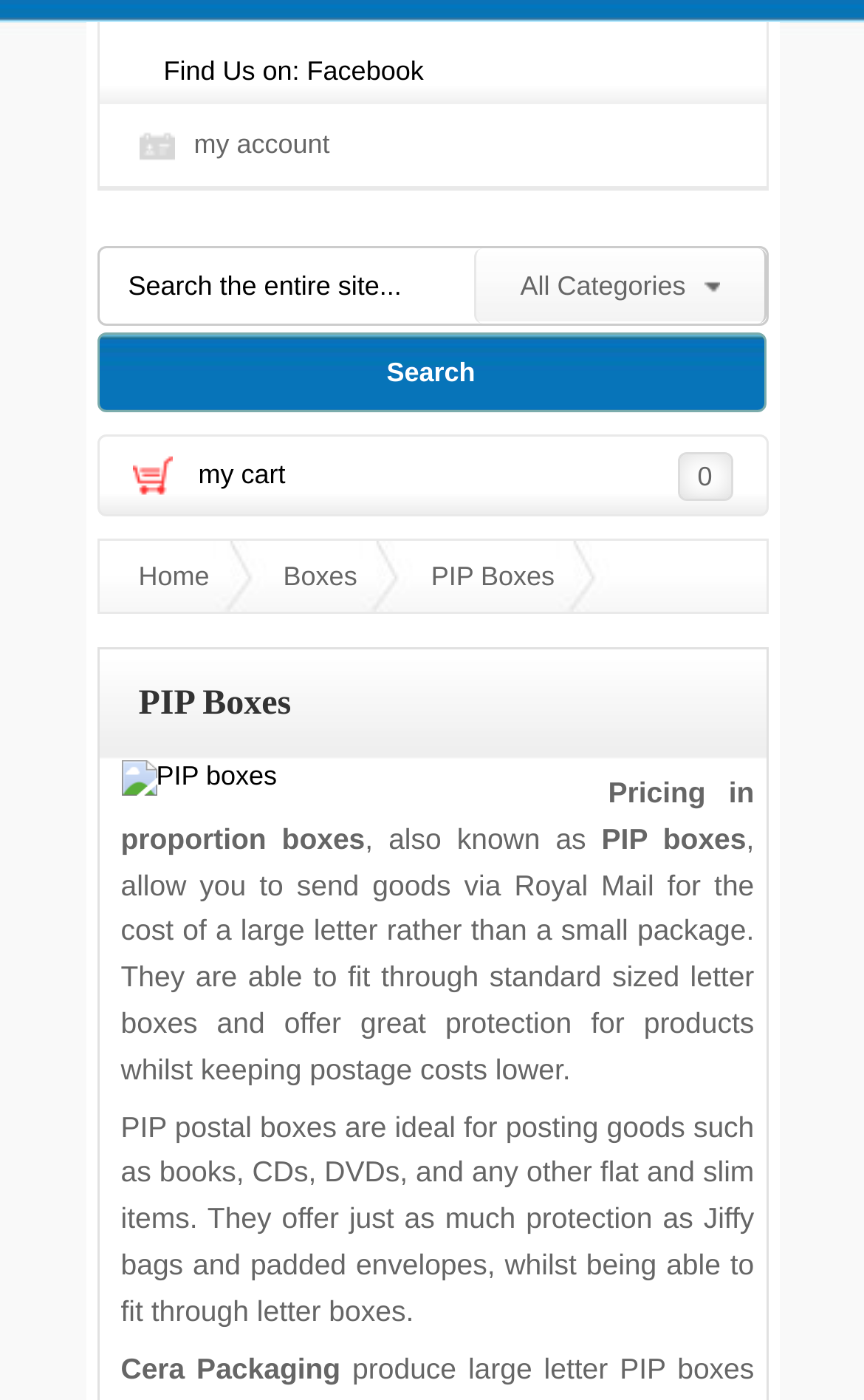Provide the bounding box coordinates of the HTML element this sentence describes: "Home".

[0.16, 0.401, 0.242, 0.423]